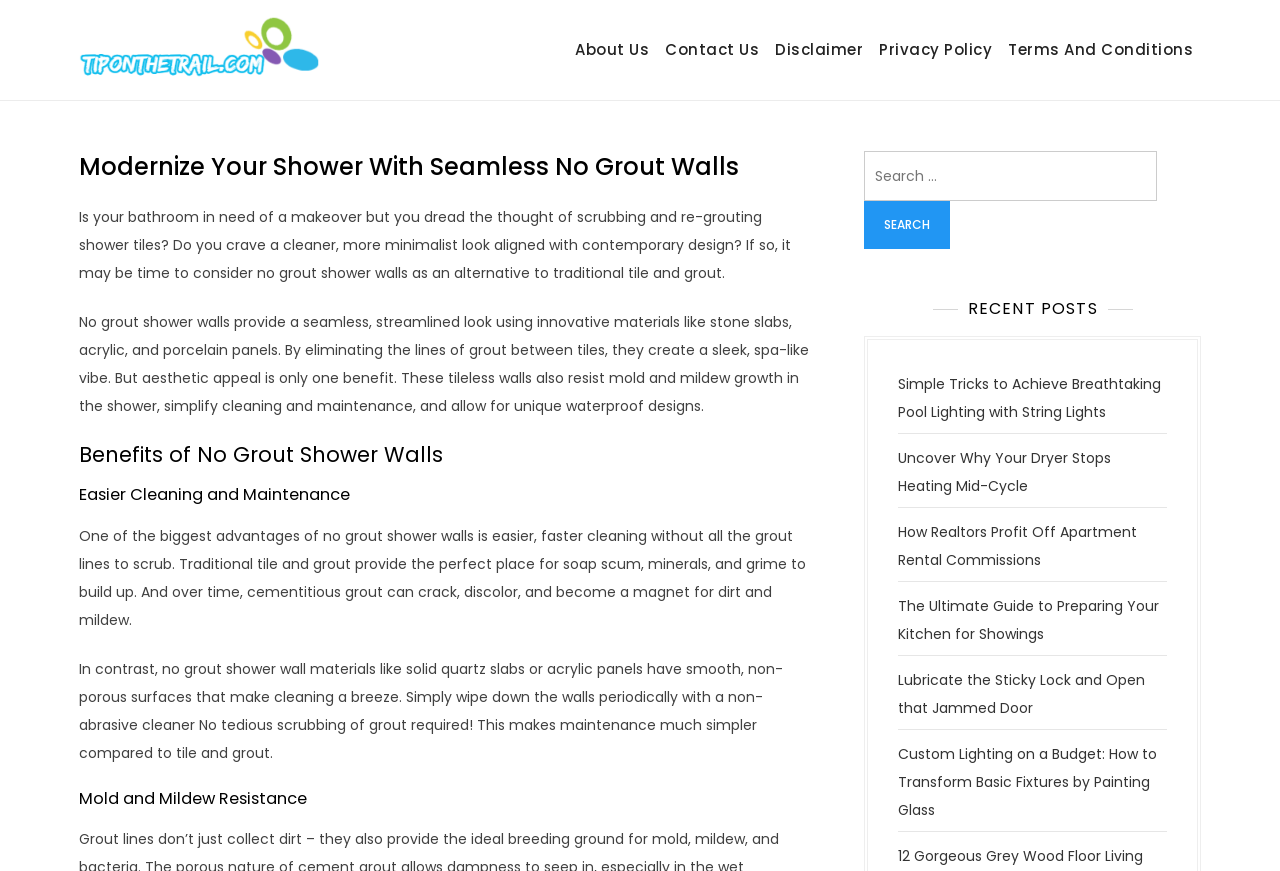Locate the bounding box coordinates of the area you need to click to fulfill this instruction: 'Learn about simple tricks to achieve breathtaking pool lighting with string lights'. The coordinates must be in the form of four float numbers ranging from 0 to 1: [left, top, right, bottom].

[0.702, 0.429, 0.907, 0.484]